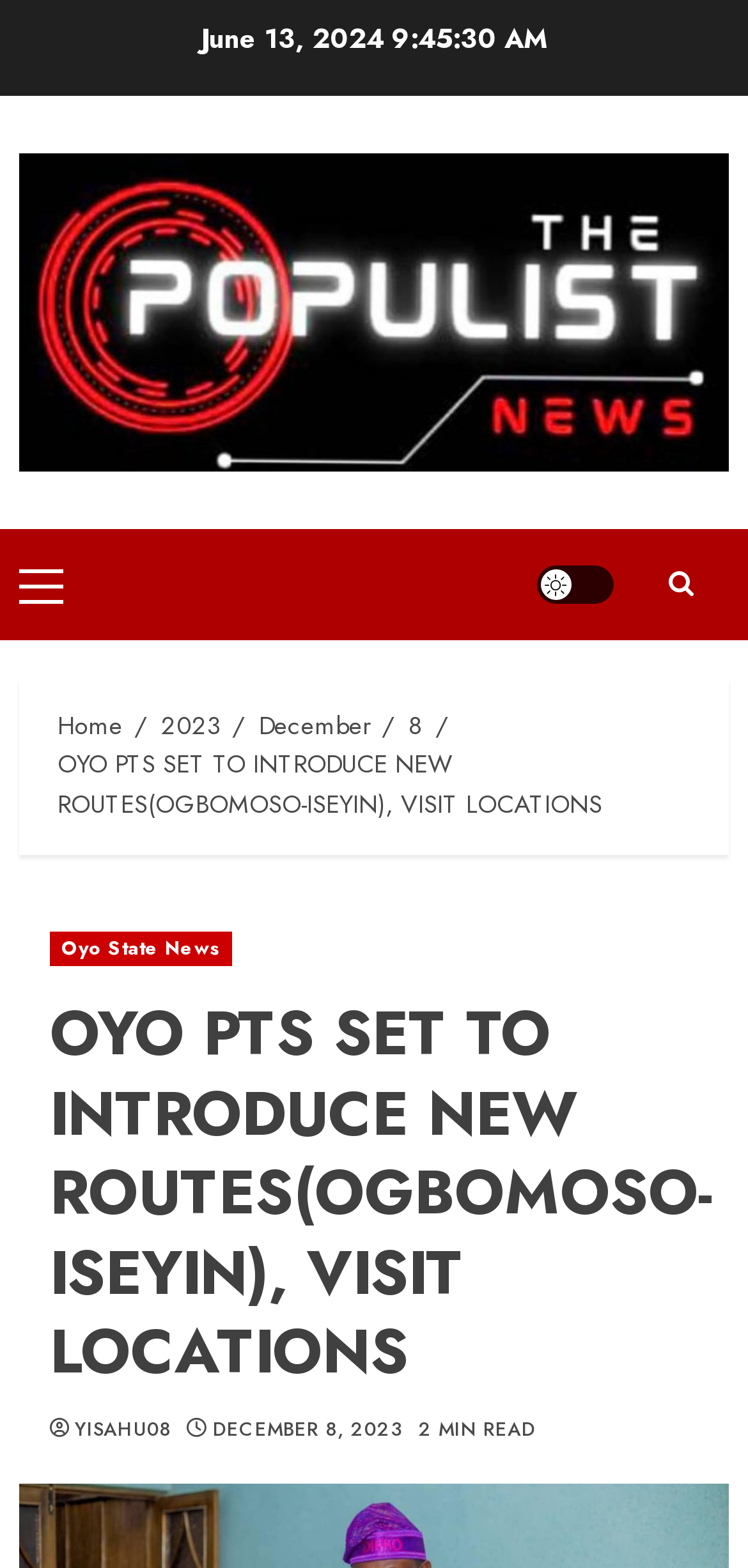How many minutes does it take to read the news article?
Look at the image and respond with a one-word or short phrase answer.

2